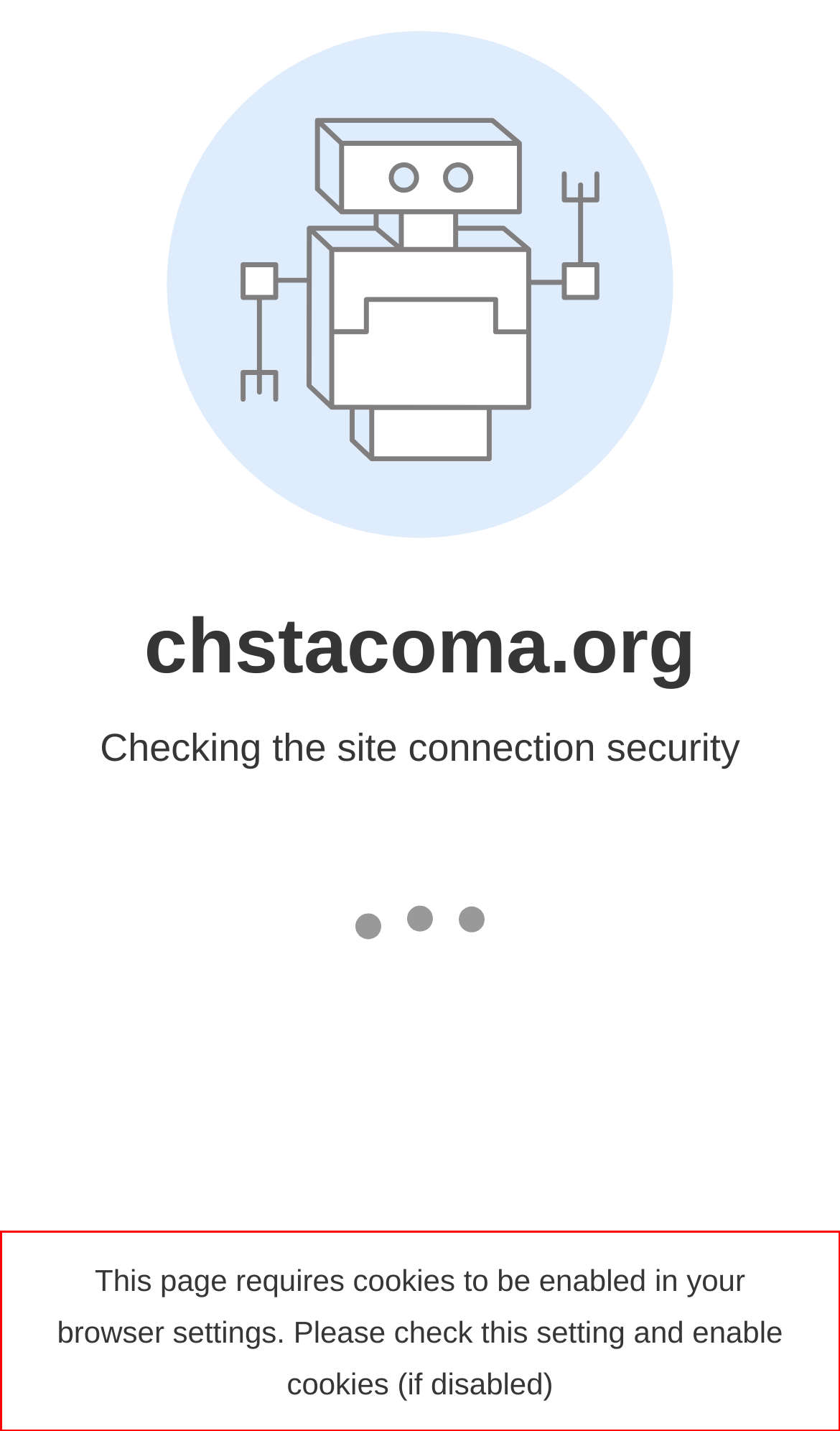You have a screenshot of a webpage with a red bounding box. Use OCR to generate the text contained within this red rectangle.

This page requires cookies to be enabled in your browser settings. Please check this setting and enable cookies (if disabled)